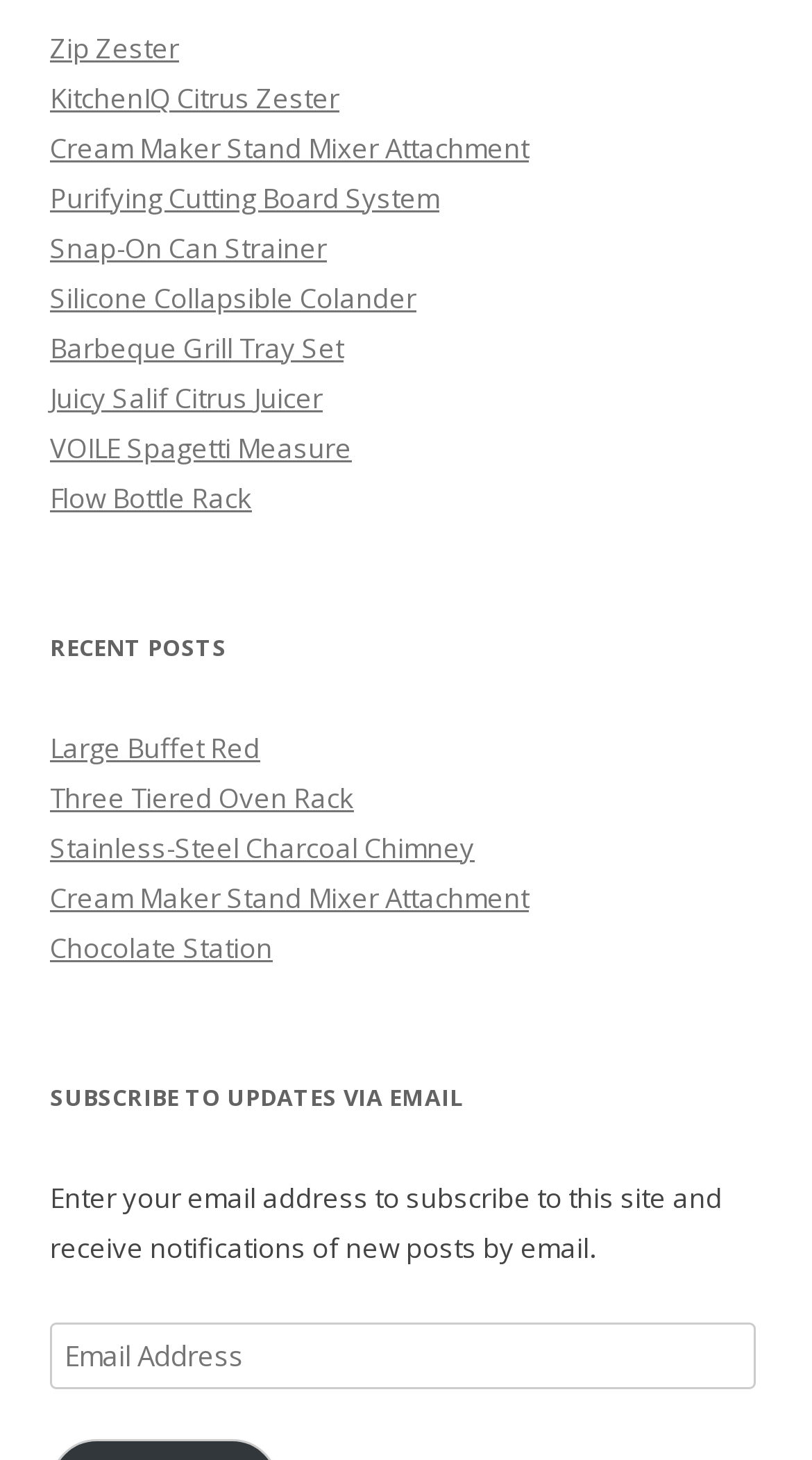Please locate the bounding box coordinates of the element that should be clicked to achieve the given instruction: "Enter email address to subscribe".

[0.062, 0.905, 0.93, 0.951]